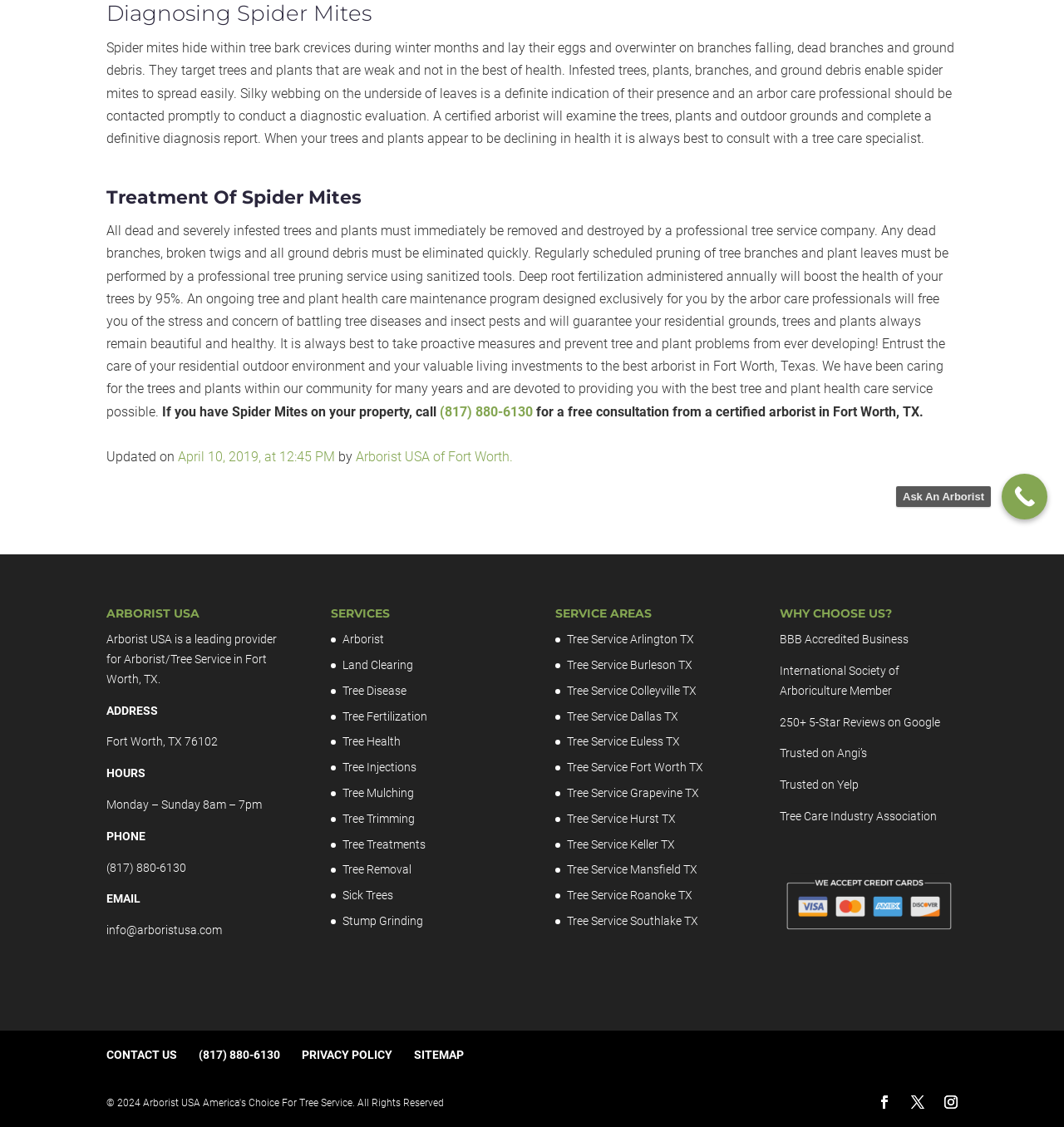Please provide the bounding box coordinates in the format (top-left x, top-left y, bottom-right x, bottom-right y). Remember, all values are floating point numbers between 0 and 1. What is the bounding box coordinate of the region described as: info@arboristusa.com

[0.1, 0.819, 0.209, 0.831]